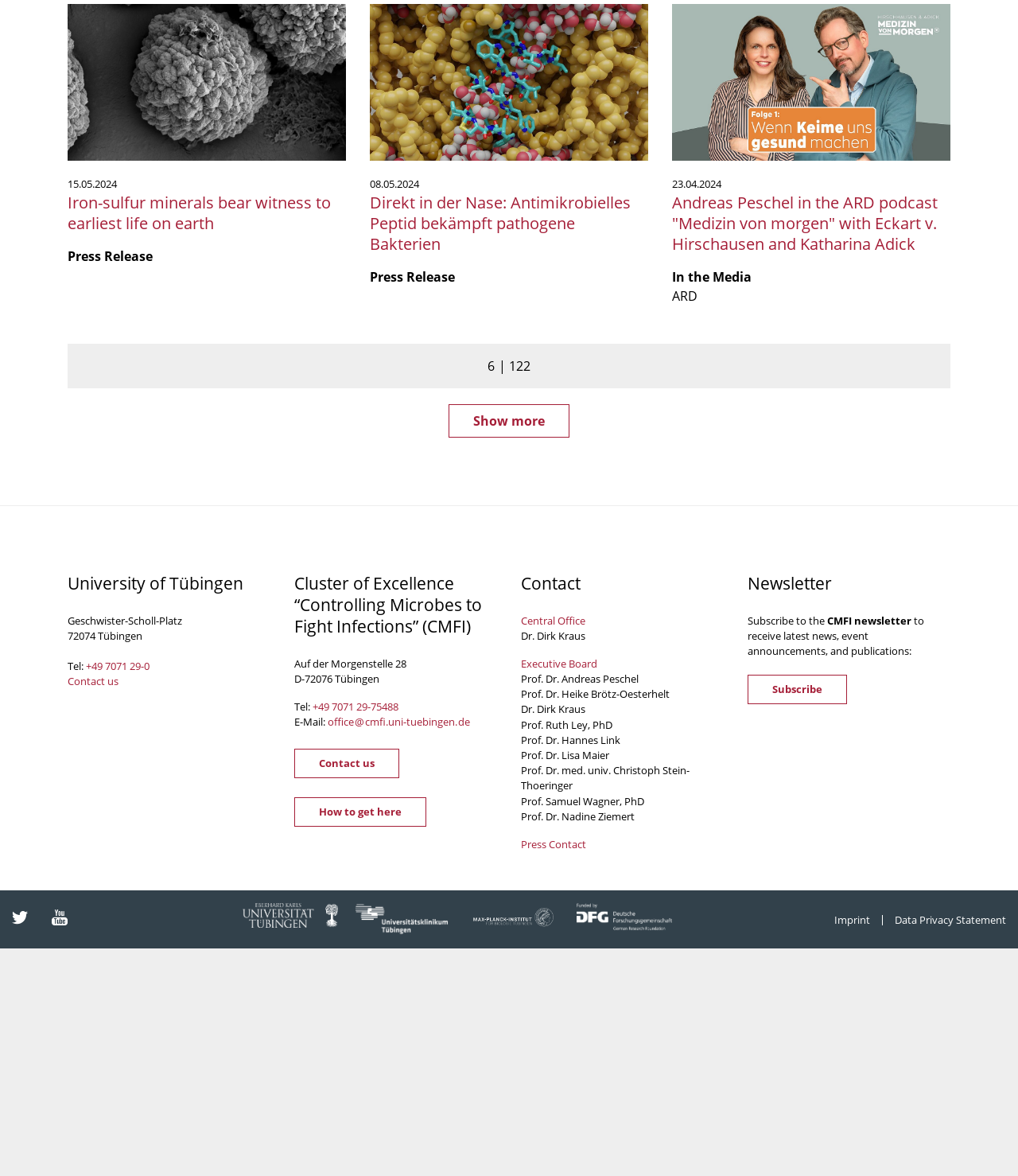Refer to the image and offer a detailed explanation in response to the question: What is the name of the university?

I inferred this answer by looking at the static text element with the content 'University of Tübingen' located at the top-left section of the webpage, which is likely to be the university's name.